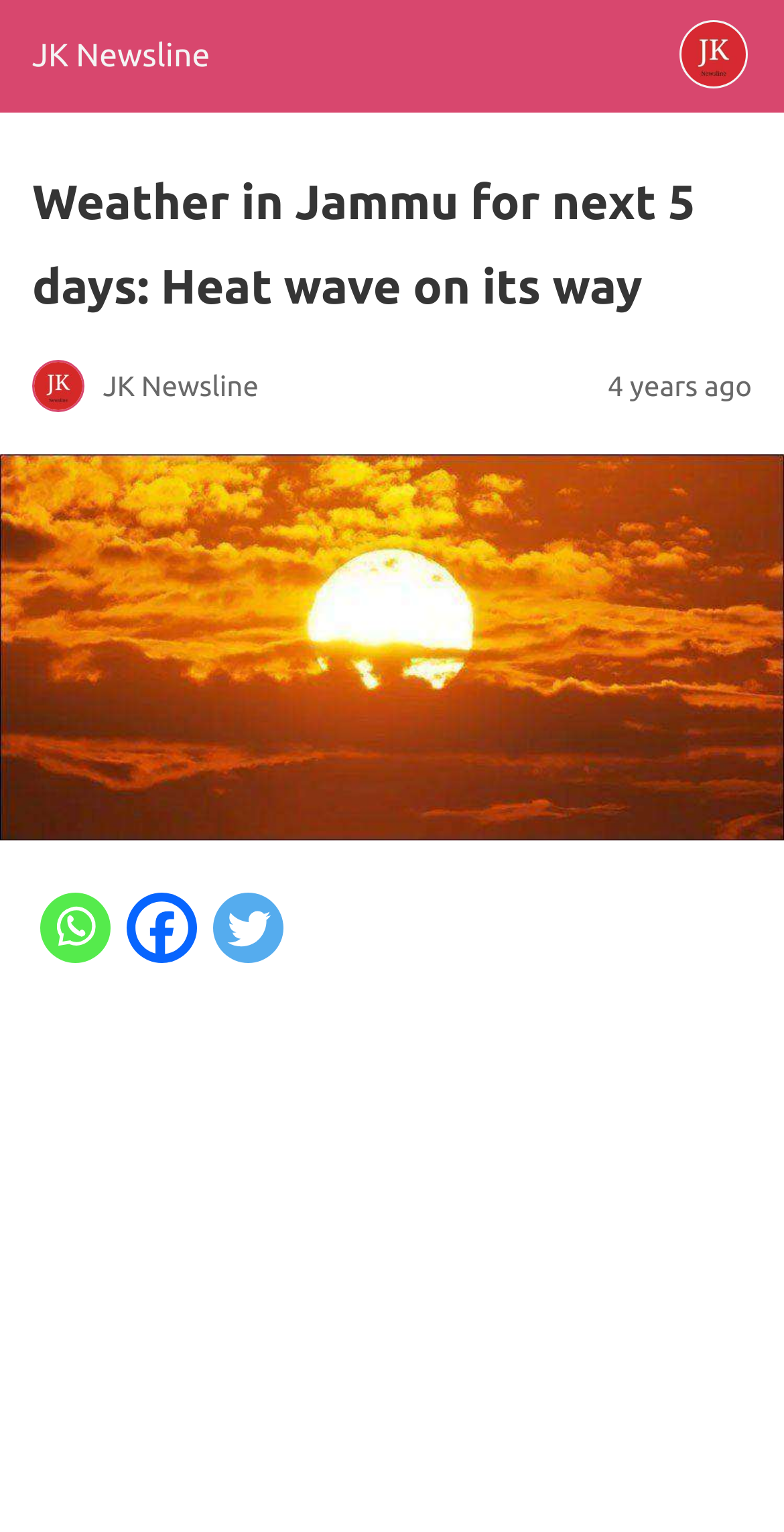How many social media links are present? From the image, respond with a single word or brief phrase.

3